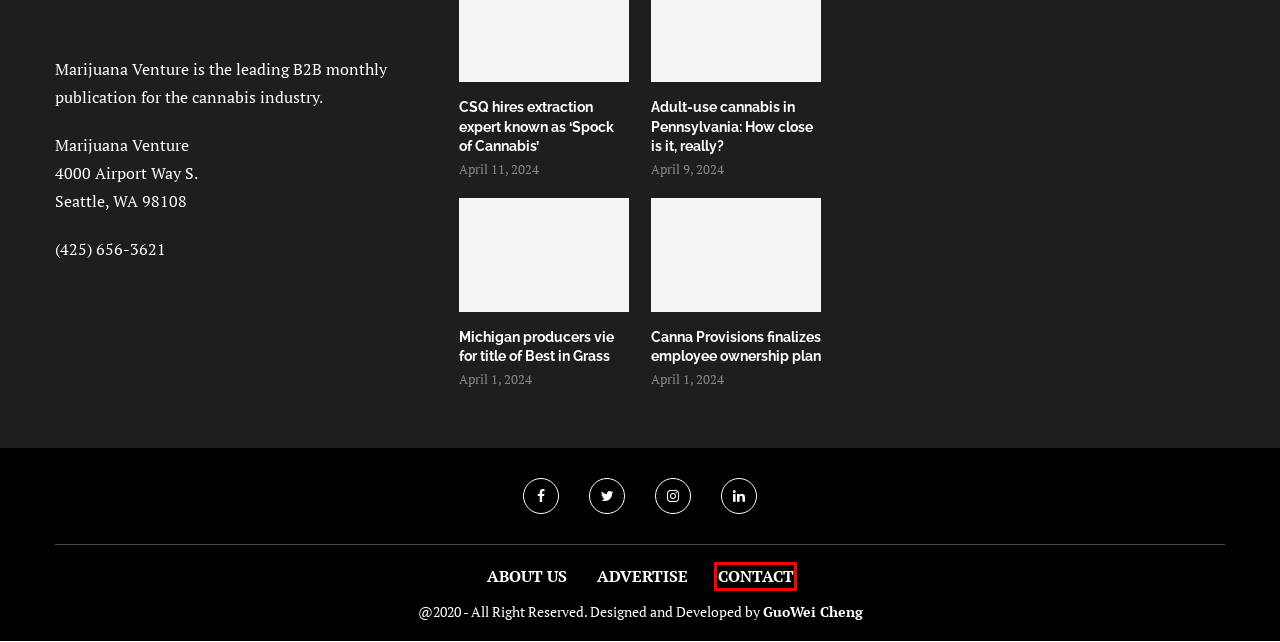Look at the screenshot of a webpage, where a red bounding box highlights an element. Select the best description that matches the new webpage after clicking the highlighted element. Here are the candidates:
A. Marijuana Venture Vol 8, Issue 9 - Marijuana Venture
B. CSQ hires extraction expert known as 'Spock of Cannabis' - Marijuana Venture
C. Canna Provisions finalizes employee ownership plan - Marijuana Venture
D. Contact Marijuana Venture
E. Advertiser's Info - Marijuana Venture
F. Marijuana Venture Magazine Featured Artilces
G. Michigan producers vie for title of Best in Grass - Marijuana Venture
H. Shopping Cart - Marijuana Venture

D